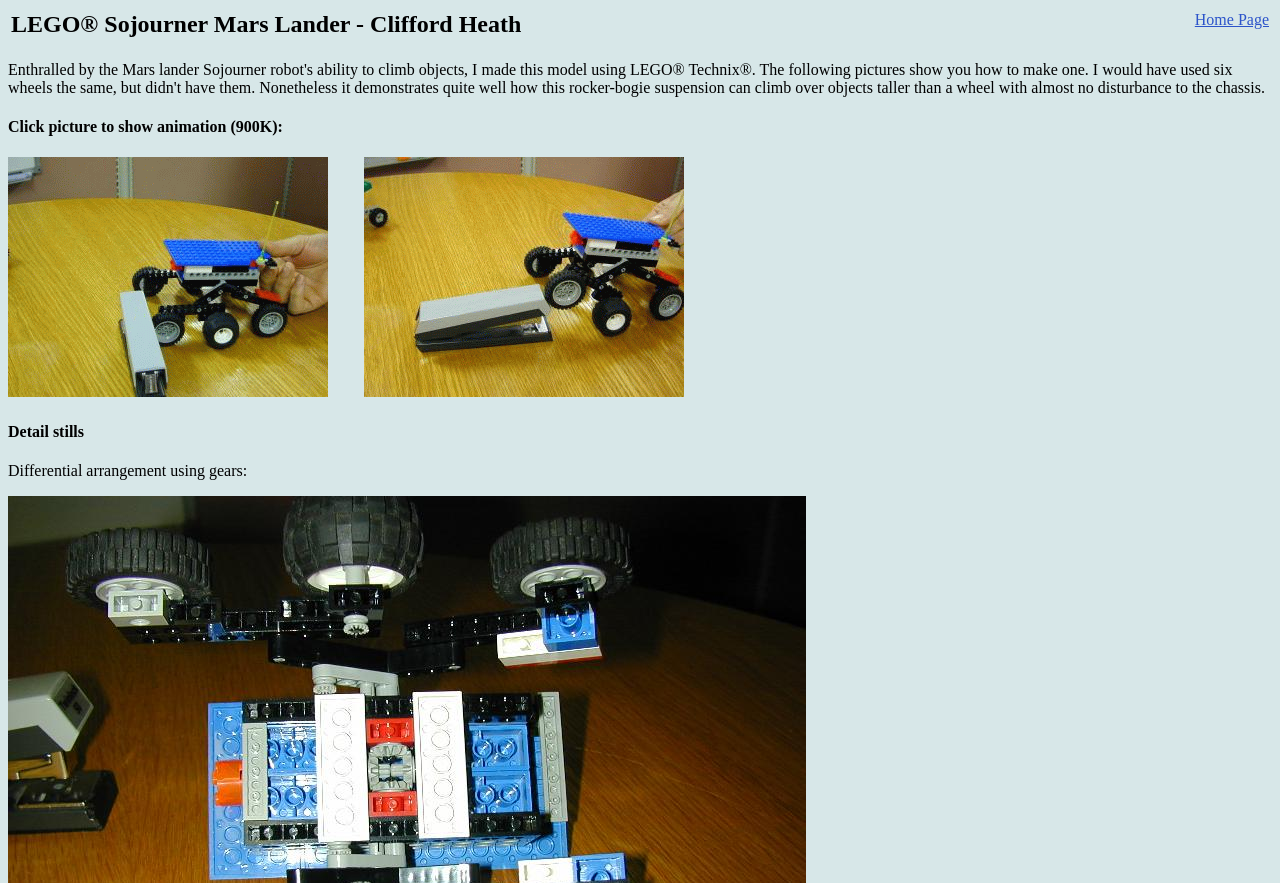Answer the question in one word or a short phrase:
What is the name of the LEGO model?

Sojourner Mars Lander